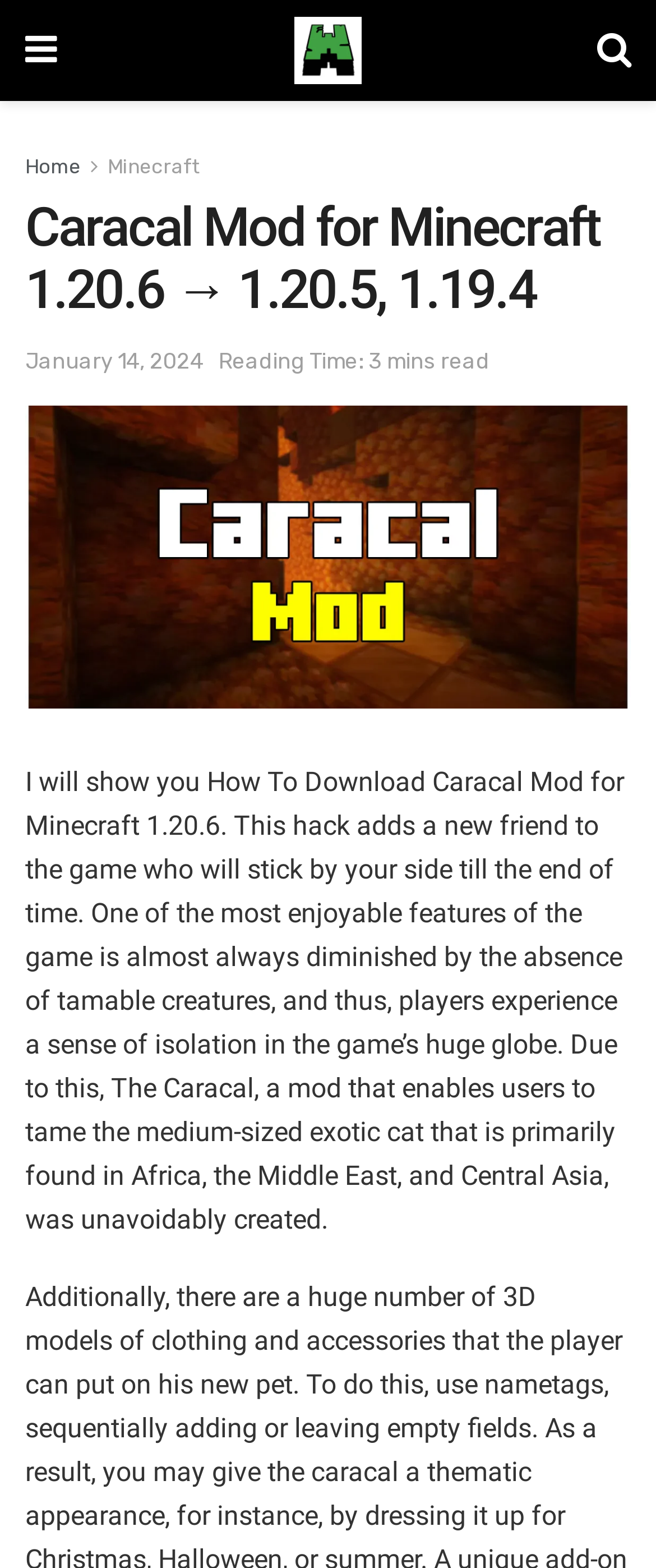Identify the bounding box coordinates for the UI element described as: "alt="Minecraft Wild"". The coordinates should be provided as four floats between 0 and 1: [left, top, right, bottom].

[0.447, 0.011, 0.55, 0.054]